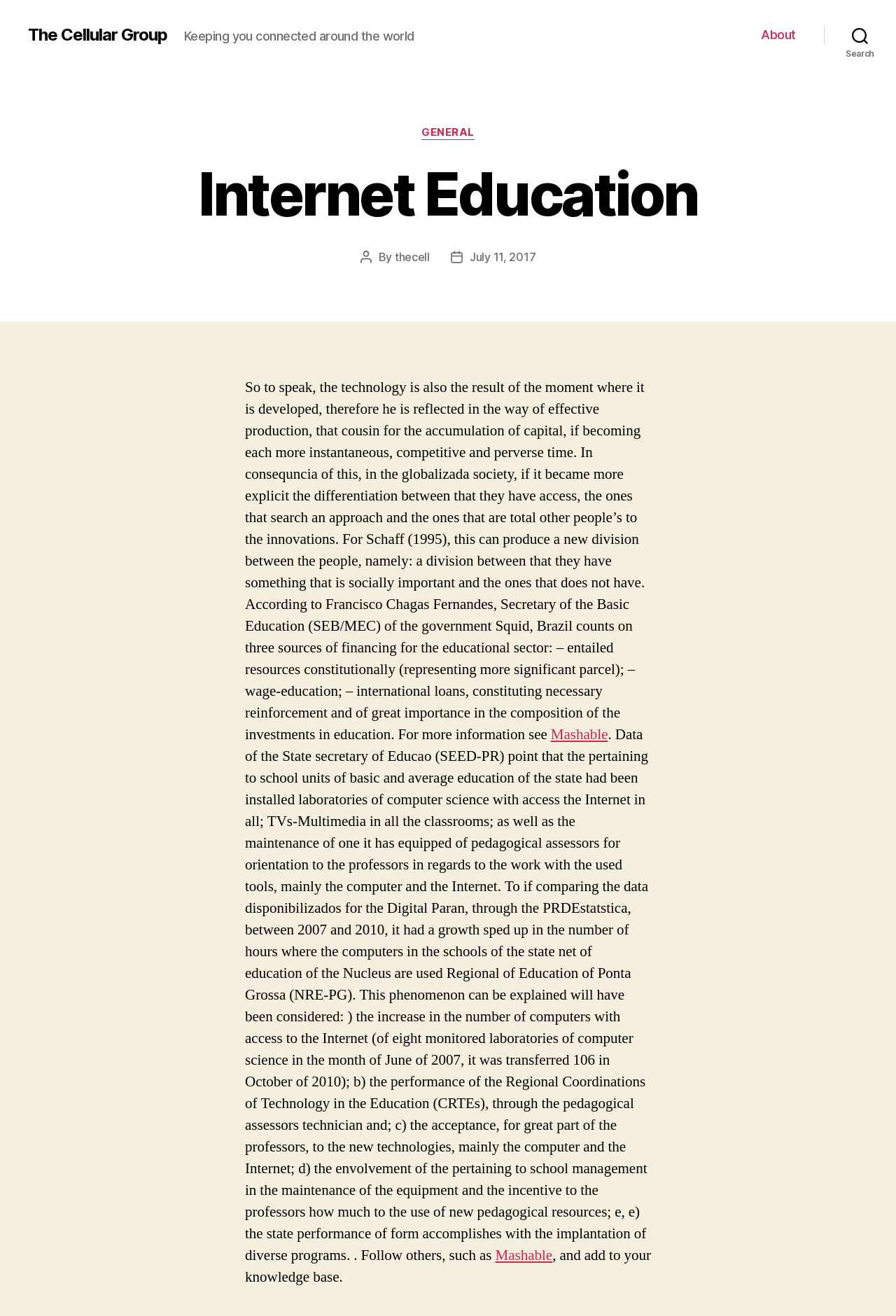Find the bounding box coordinates of the element to click in order to complete this instruction: "Click on the 'About' link". The bounding box coordinates must be four float numbers between 0 and 1, denoted as [left, top, right, bottom].

[0.85, 0.021, 0.888, 0.032]